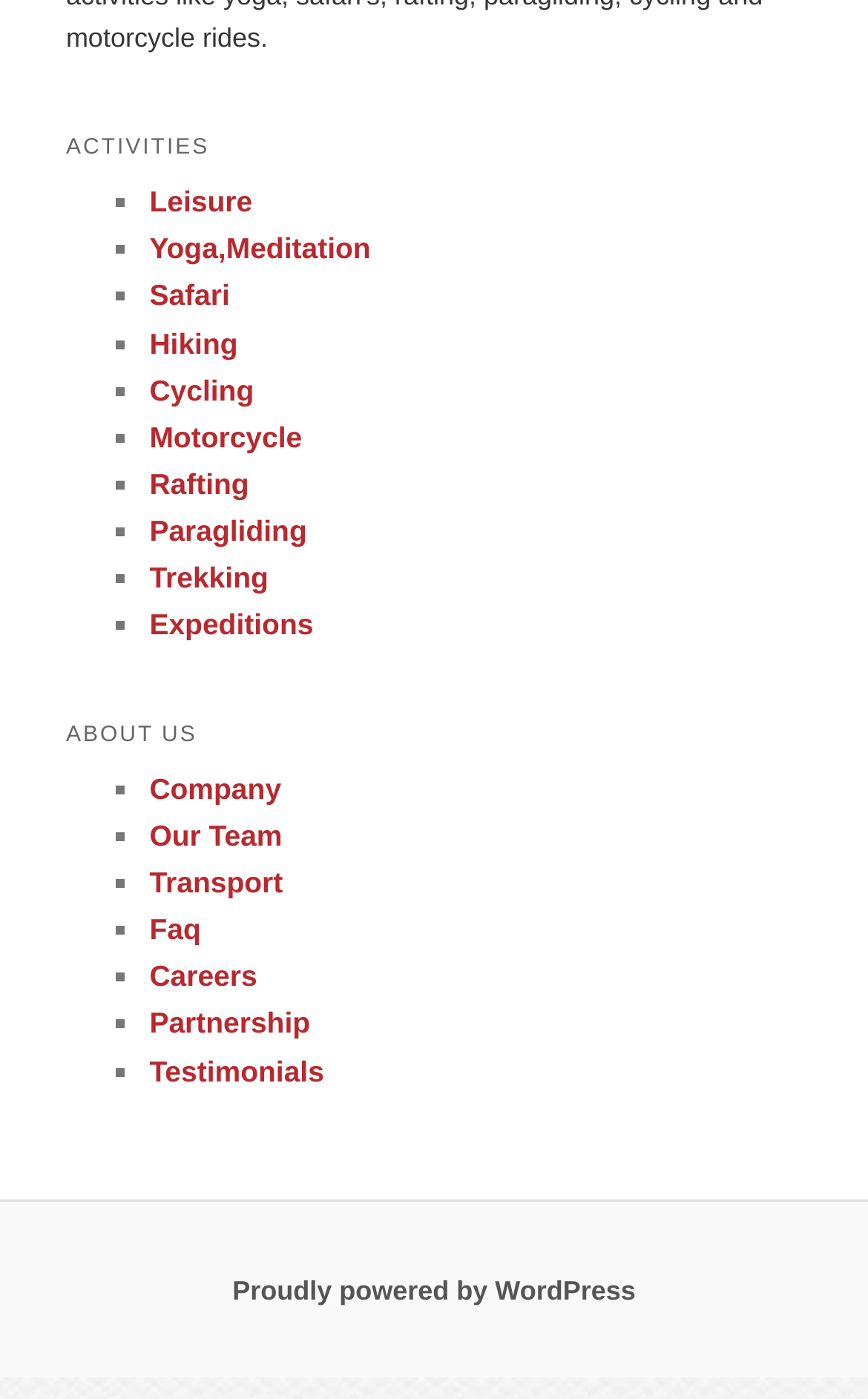Locate and provide the bounding box coordinates for the HTML element that matches this description: "Careers".

[0.172, 0.686, 0.296, 0.71]